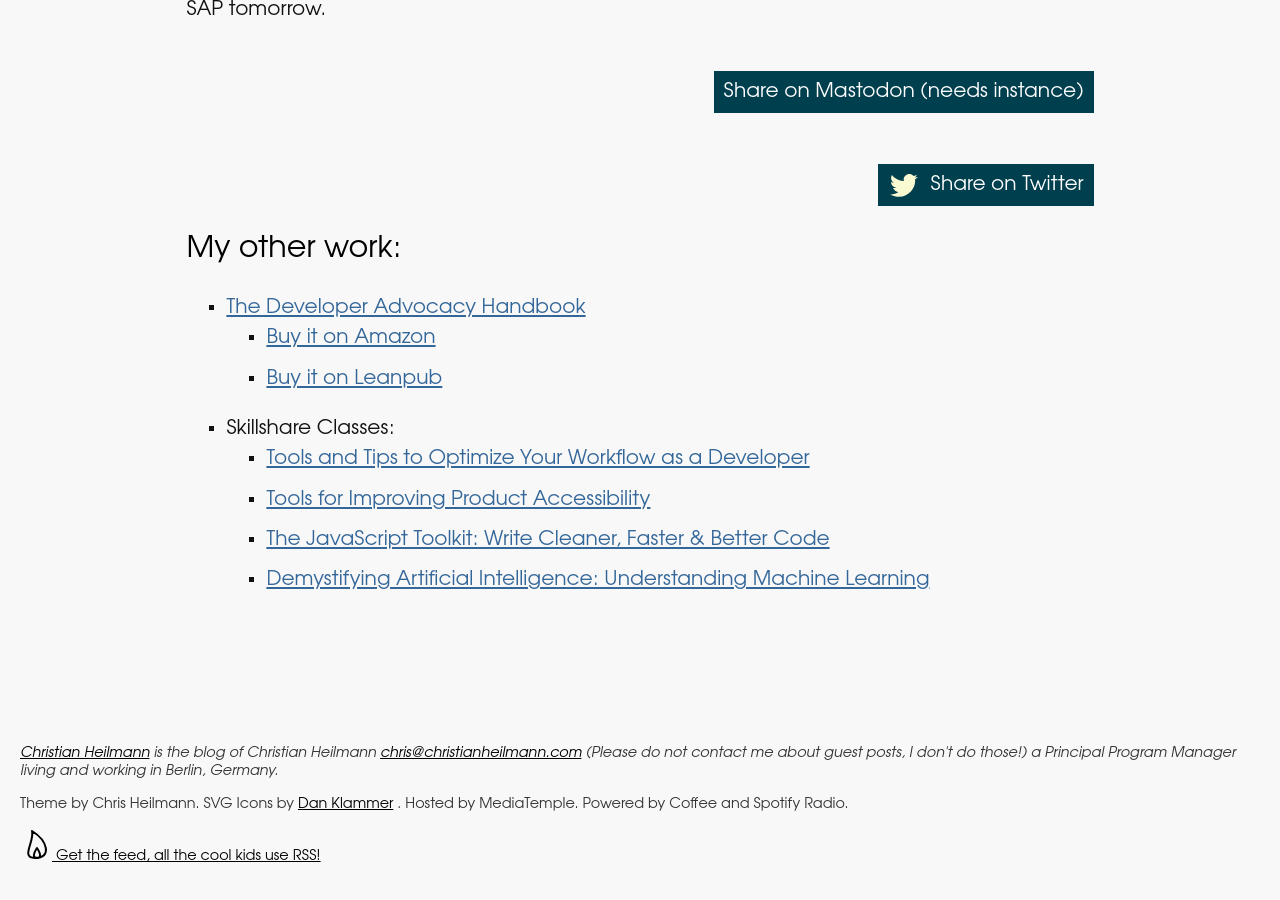Find the bounding box coordinates of the clickable area required to complete the following action: "Get the RSS feed".

[0.016, 0.943, 0.25, 0.96]